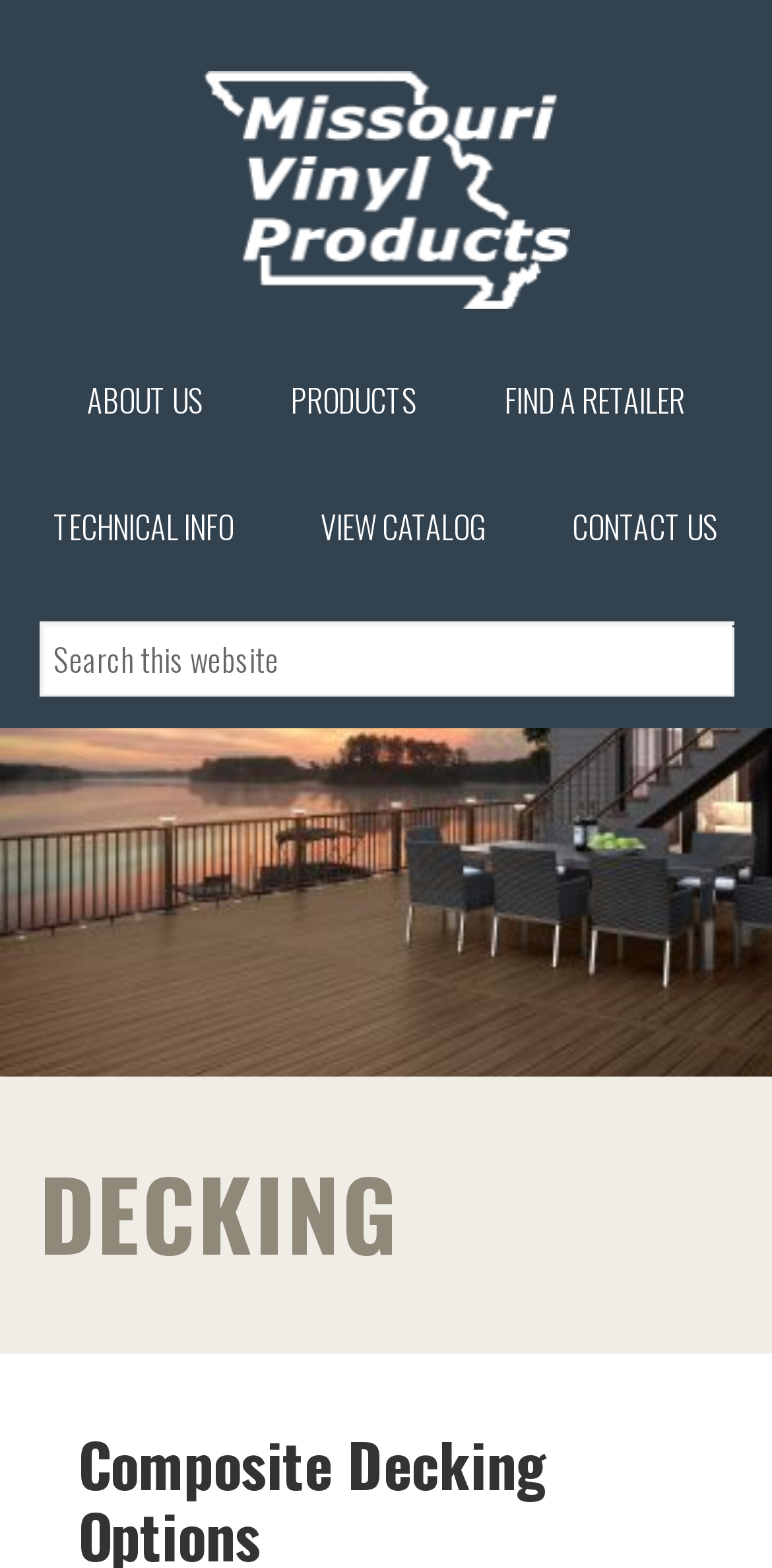Find the bounding box coordinates for the area that should be clicked to accomplish the instruction: "Learn about Missouri Vinyl Products".

[0.0, 0.045, 1.0, 0.197]